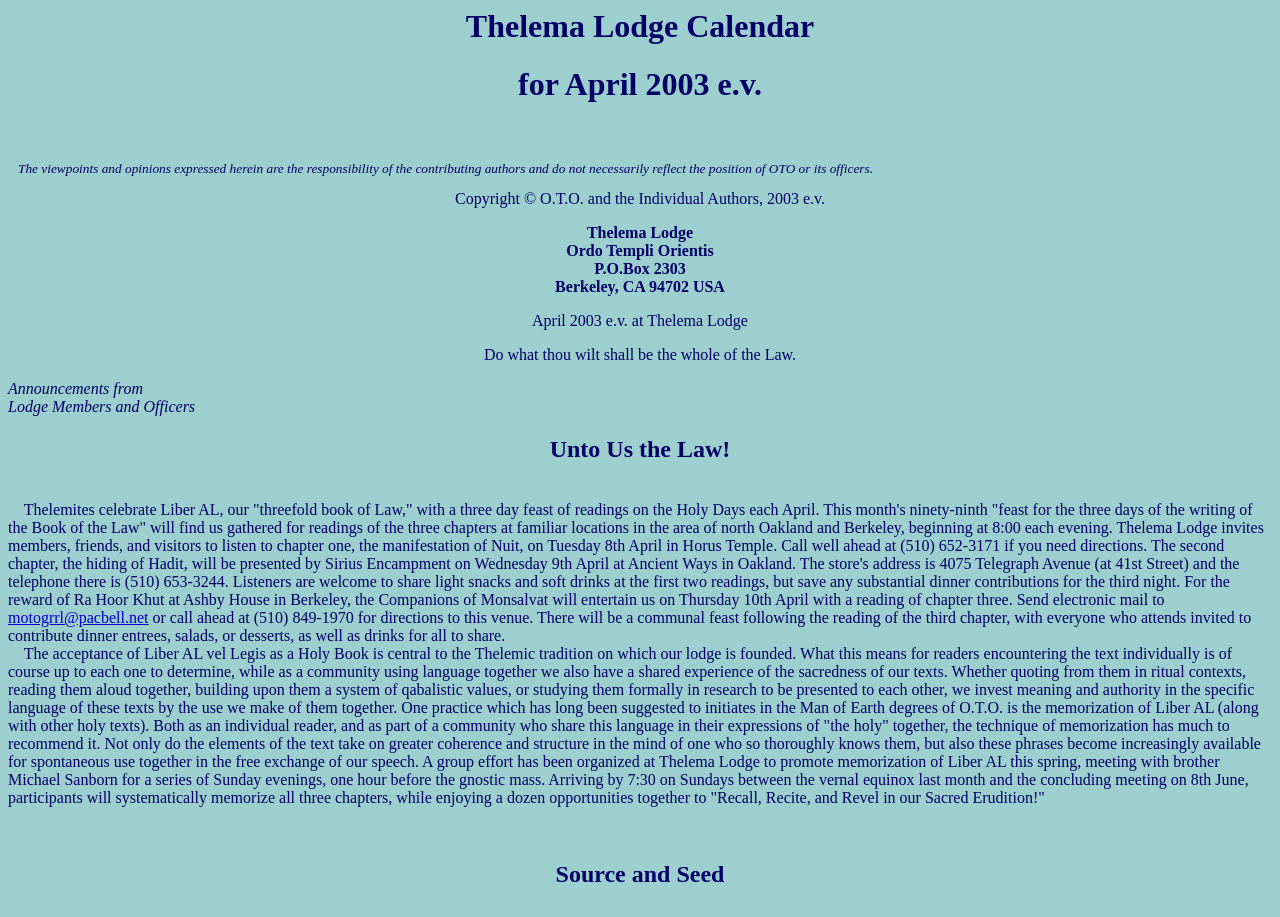Analyze the image and provide a detailed answer to the question: What is the address of Ancient Ways in Oakland?

The webpage mentions that the second chapter of Liber AL will be presented by Sirius Encampment on Wednesday 9th April at Ancient Ways in Oakland, and provides the address as 4075 Telegraph Avenue (at 41st Street) and the telephone number as (510) 653-3244.